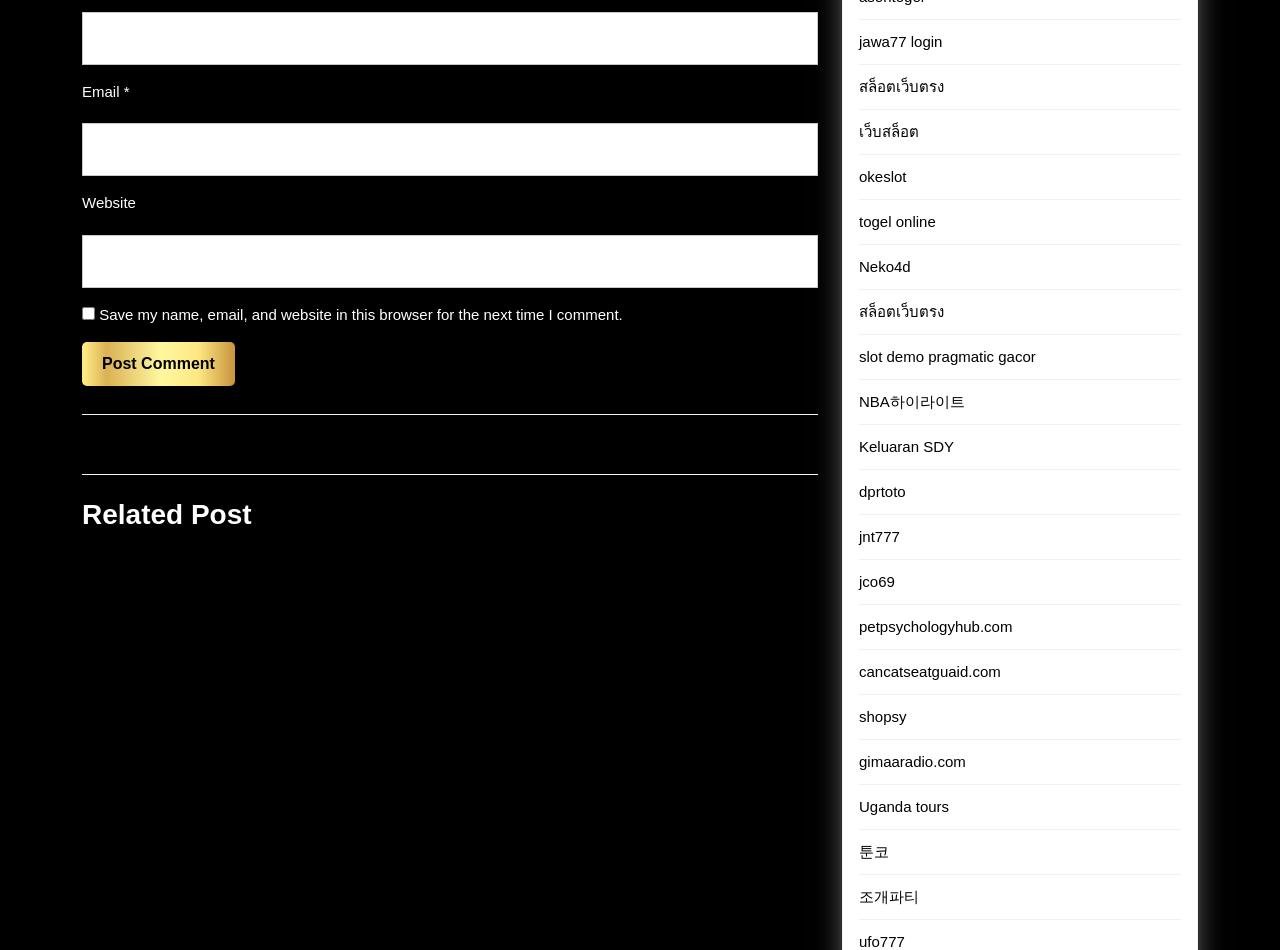Determine the bounding box for the UI element described here: "jco69".

[0.671, 0.603, 0.699, 0.621]